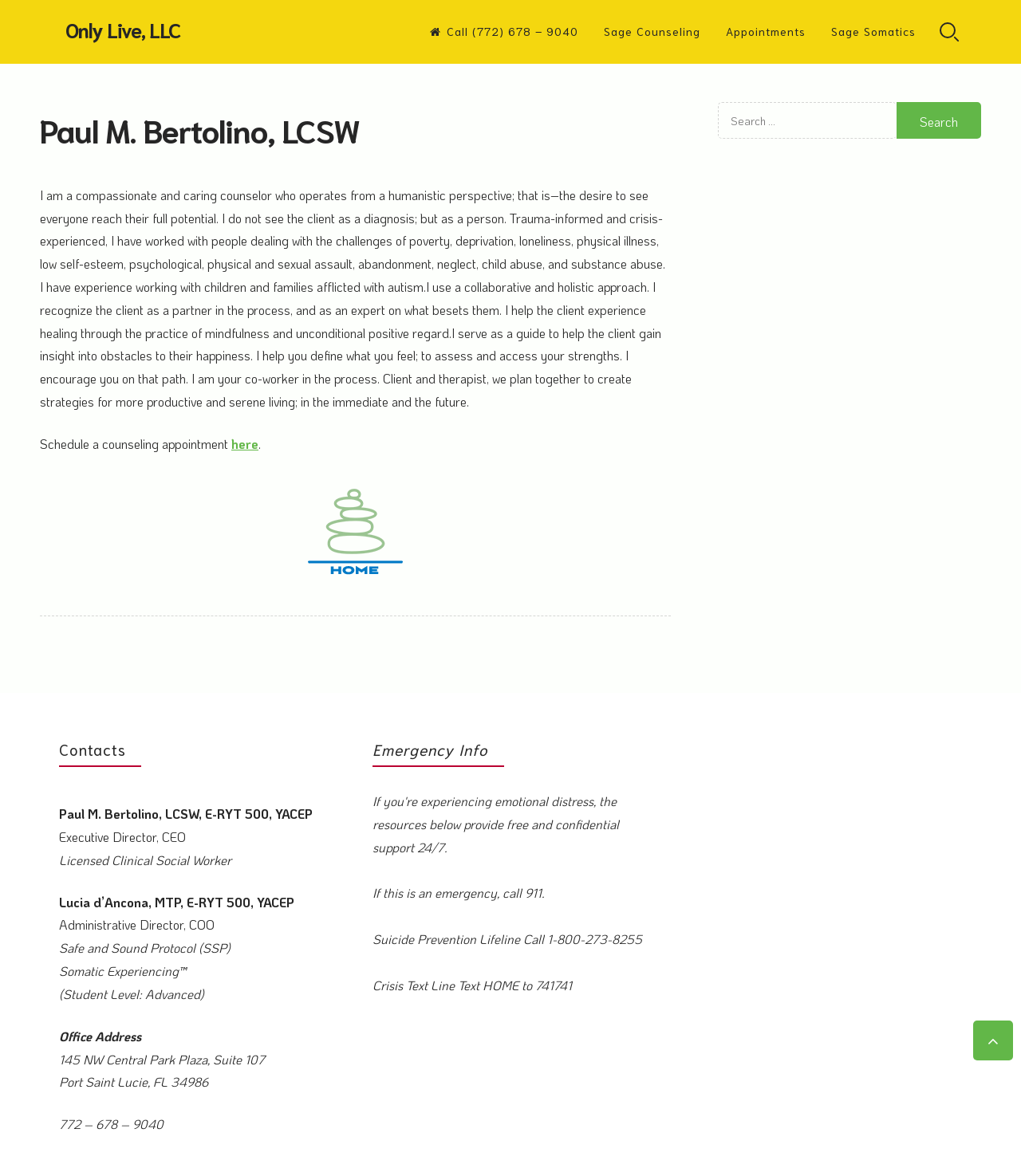Locate the bounding box coordinates of the element that should be clicked to fulfill the instruction: "Call the office".

[0.421, 0.011, 0.566, 0.043]